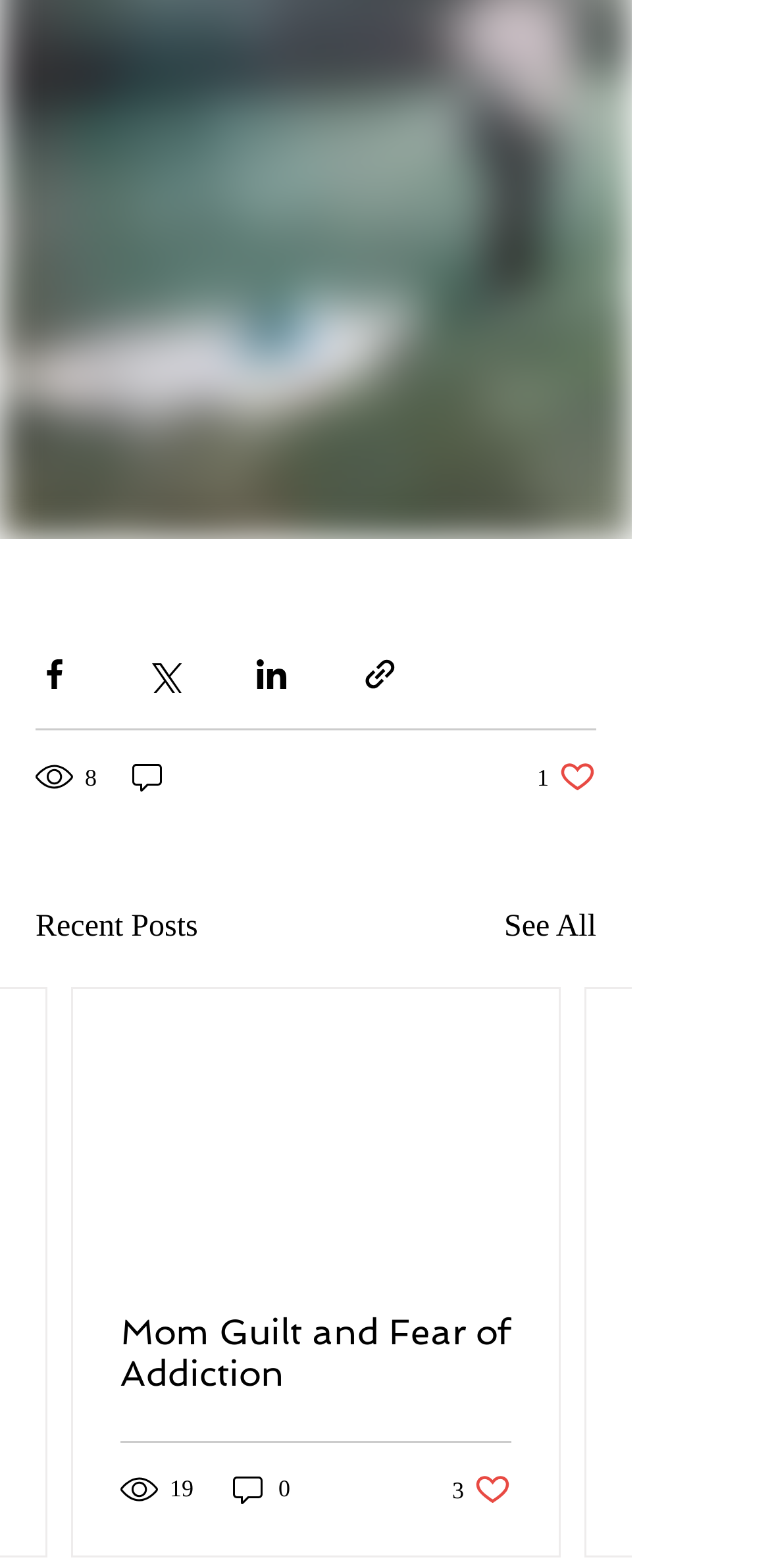Respond with a single word or phrase:
What is the purpose of the buttons at the top of the page?

Share via social media